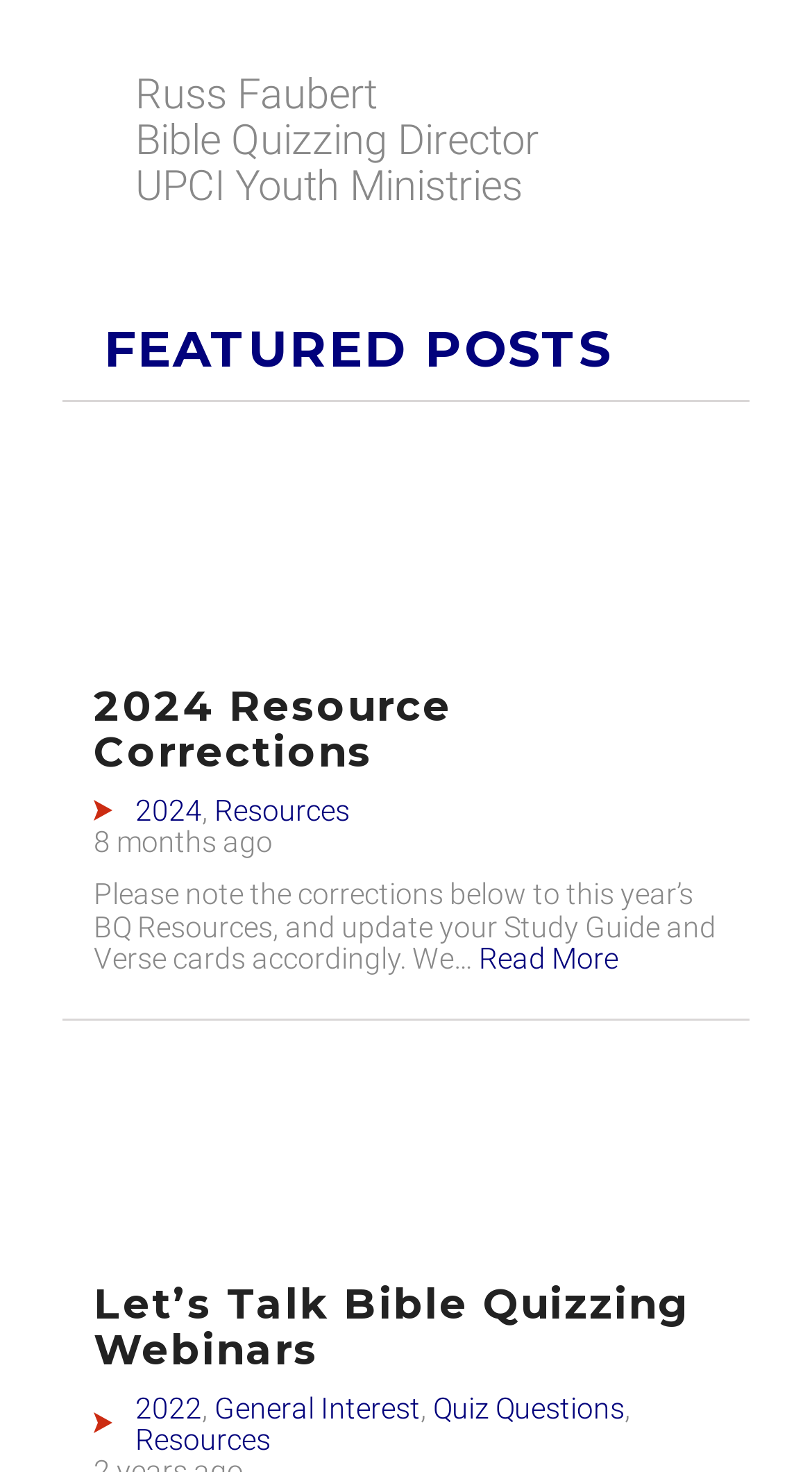Can you find the bounding box coordinates for the UI element given this description: "title="2024 Resource Corrections""? Provide the coordinates as four float numbers between 0 and 1: [left, top, right, bottom].

[0.115, 0.437, 0.385, 0.459]